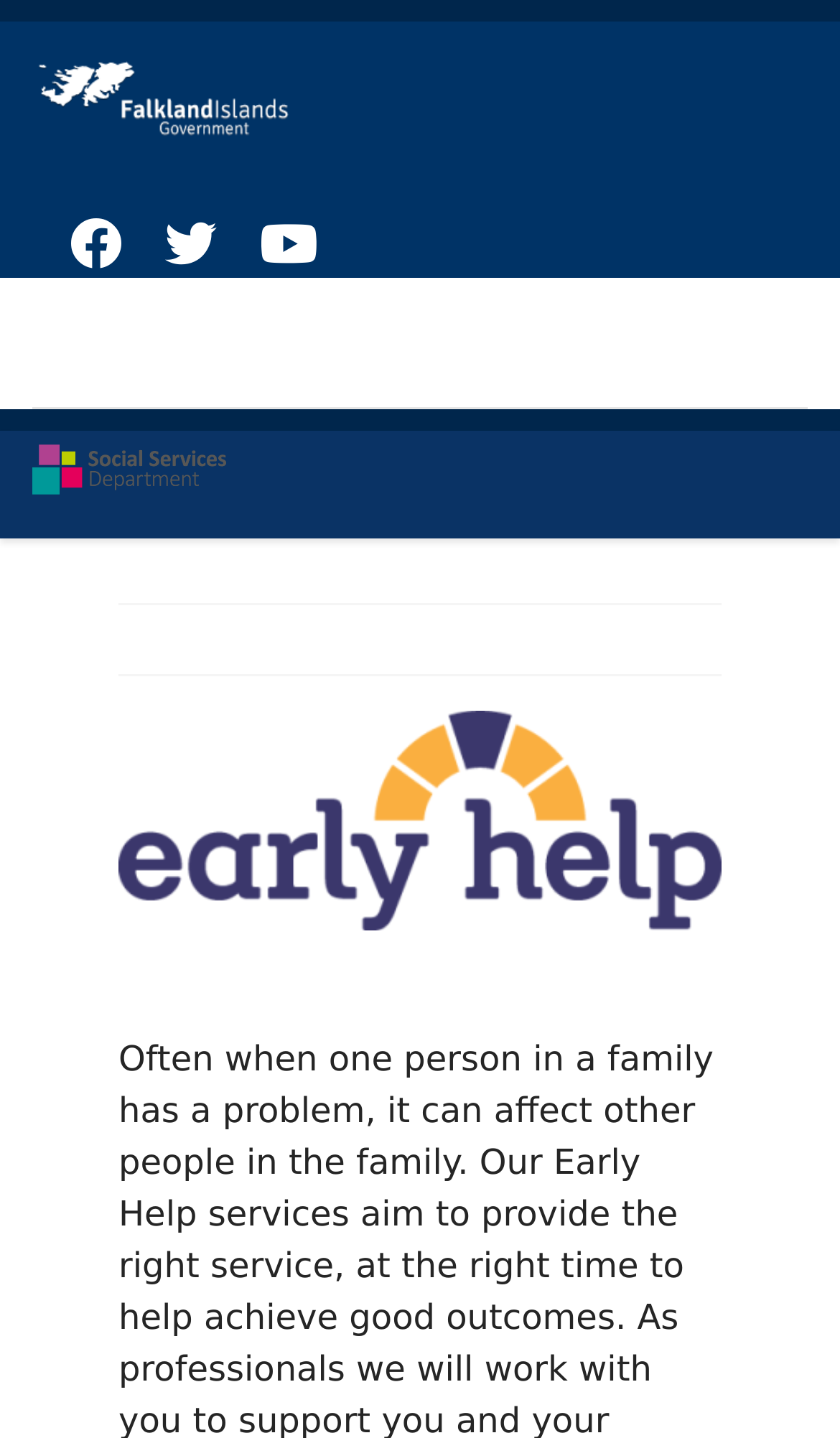Produce a meticulous description of the webpage.

The webpage is titled "Early Help" and features a prominent logo at the top center, spanning almost the entire width of the page. Below the logo, there are three social media links, Facebook, Twitter, and Youtube, aligned horizontally and positioned near the top of the page.

To the left of the social media links, there is a link to "FIG Social Services" accompanied by an image. This element is positioned slightly below the top banner logo.

Further down the page, there is a large heading element containing the "early help logo" image, which takes up a significant portion of the page's width. This heading is positioned roughly in the middle of the page, with a small non-descriptive text element, "\xa0", placed below it.